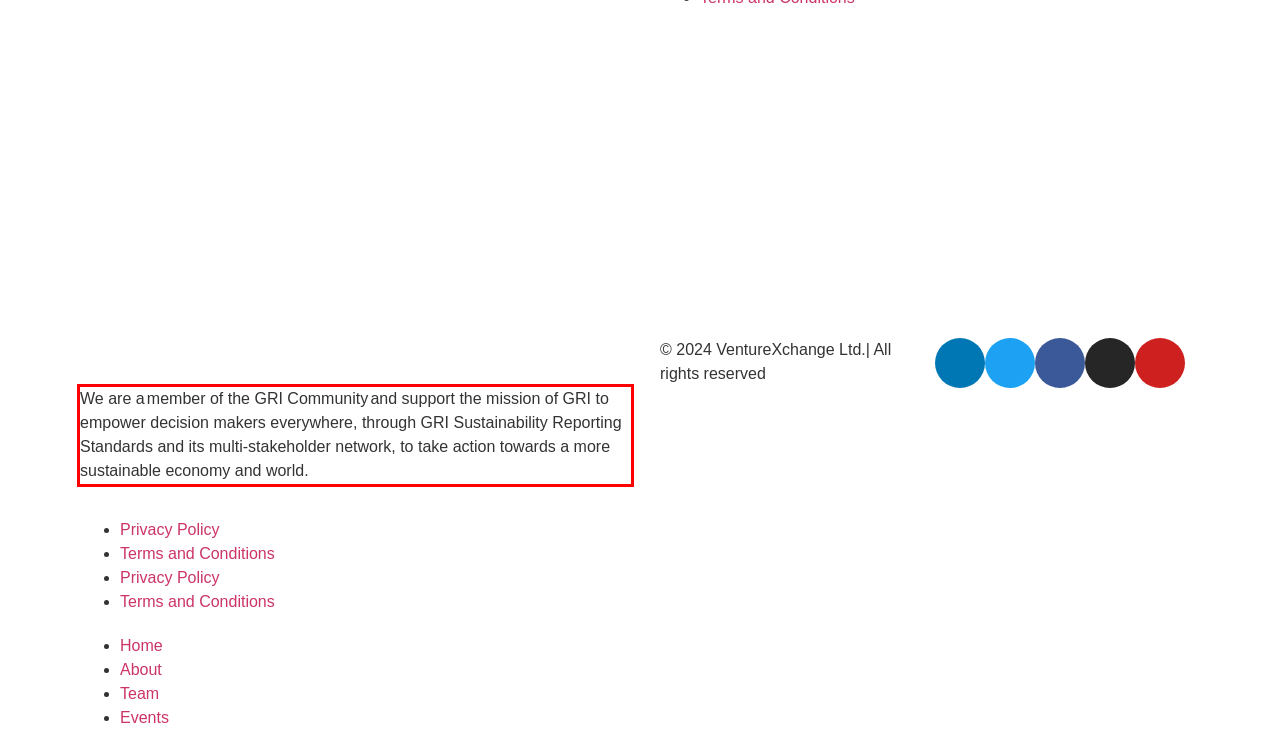You have a screenshot of a webpage with a red bounding box. Identify and extract the text content located inside the red bounding box.

We are a member of the GRI Community and support the mission of GRI to empower decision makers everywhere, through GRI Sustainability Reporting Standards and its multi-stakeholder network, to take action towards a more sustainable economy and world.